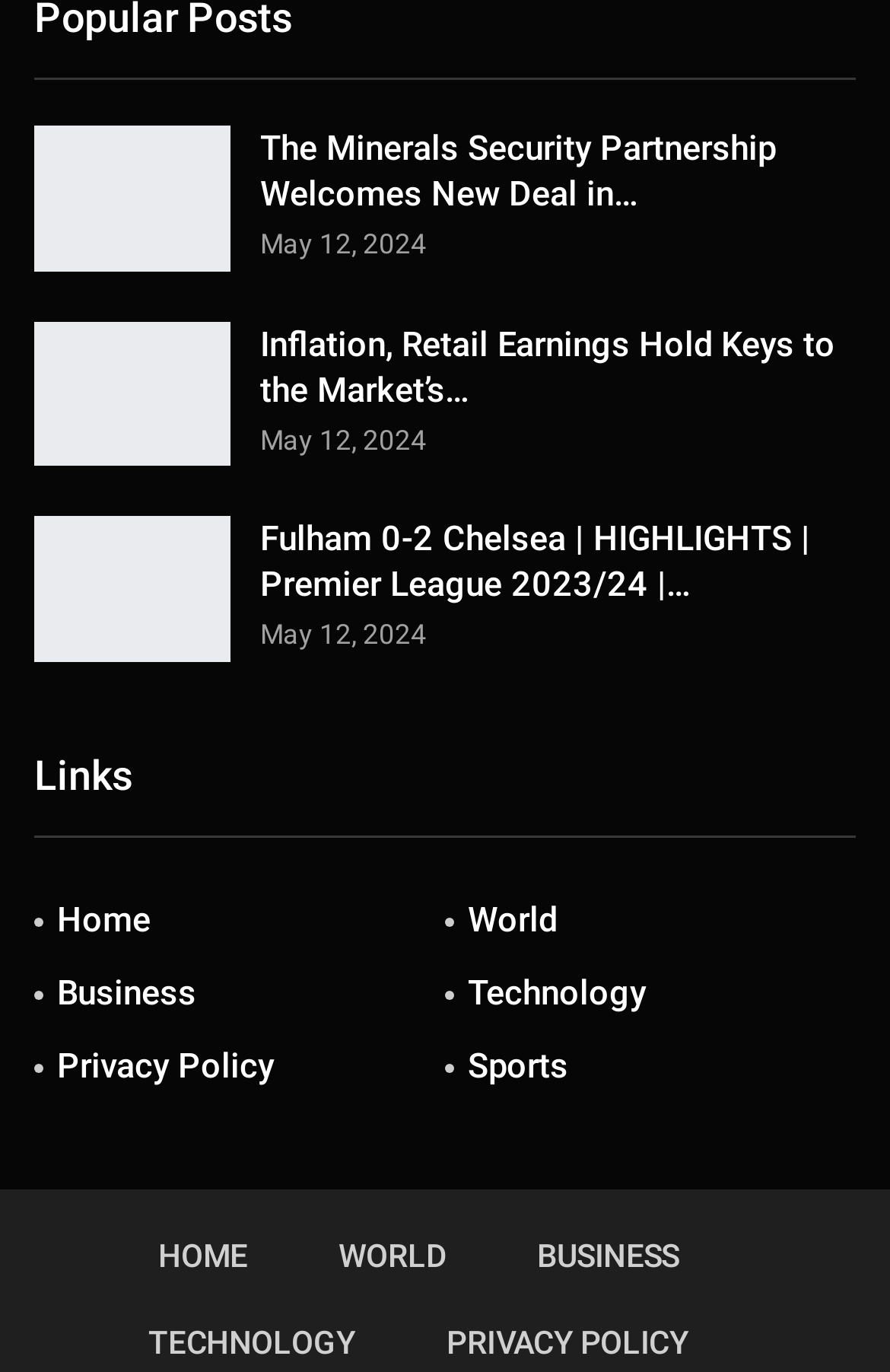Indicate the bounding box coordinates of the element that must be clicked to execute the instruction: "Visit the Privacy Policy page". The coordinates should be given as four float numbers between 0 and 1, i.e., [left, top, right, bottom].

[0.038, 0.751, 0.5, 0.801]